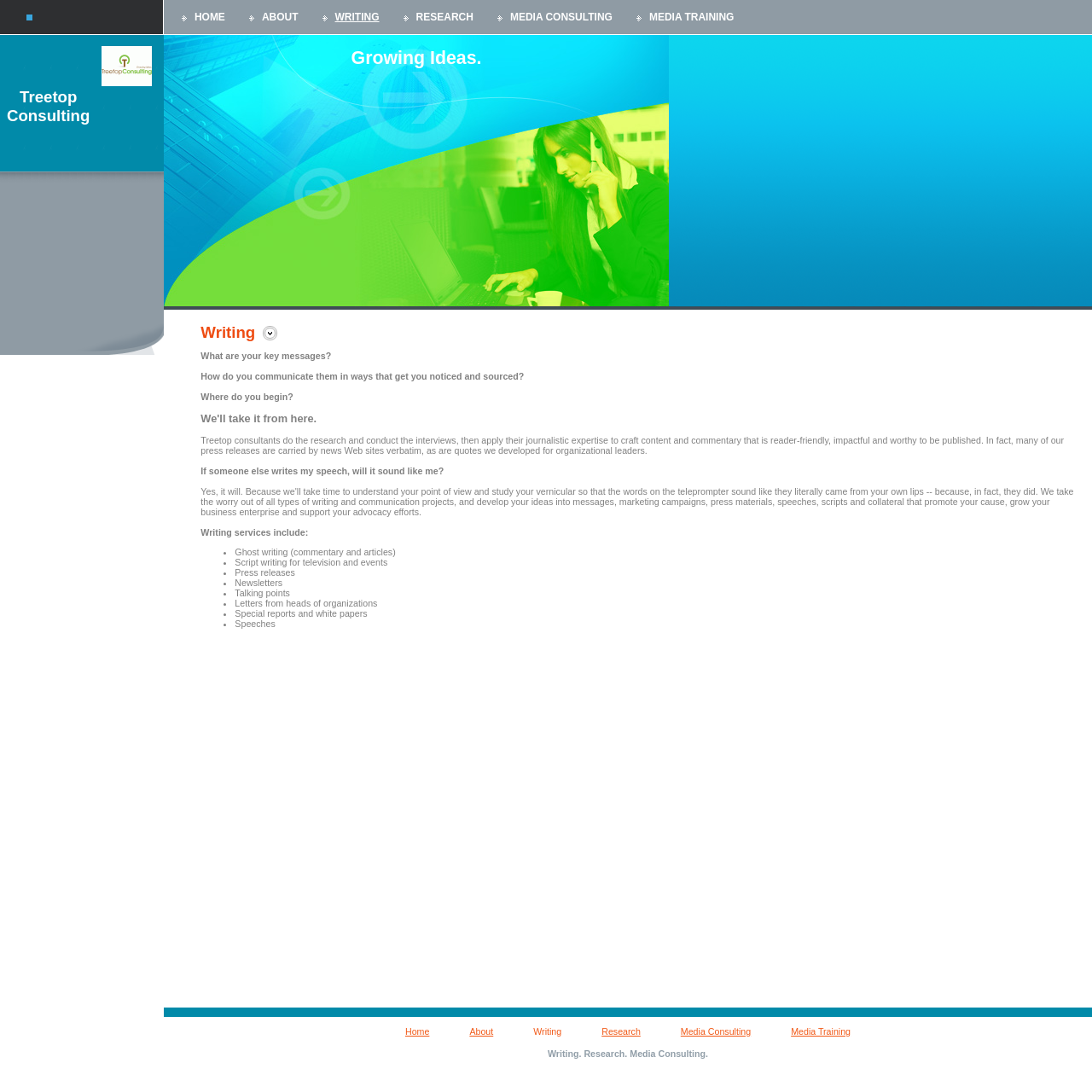Identify the bounding box coordinates for the UI element mentioned here: "Research". Provide the coordinates as four float values between 0 and 1, i.e., [left, top, right, bottom].

[0.381, 0.01, 0.434, 0.021]